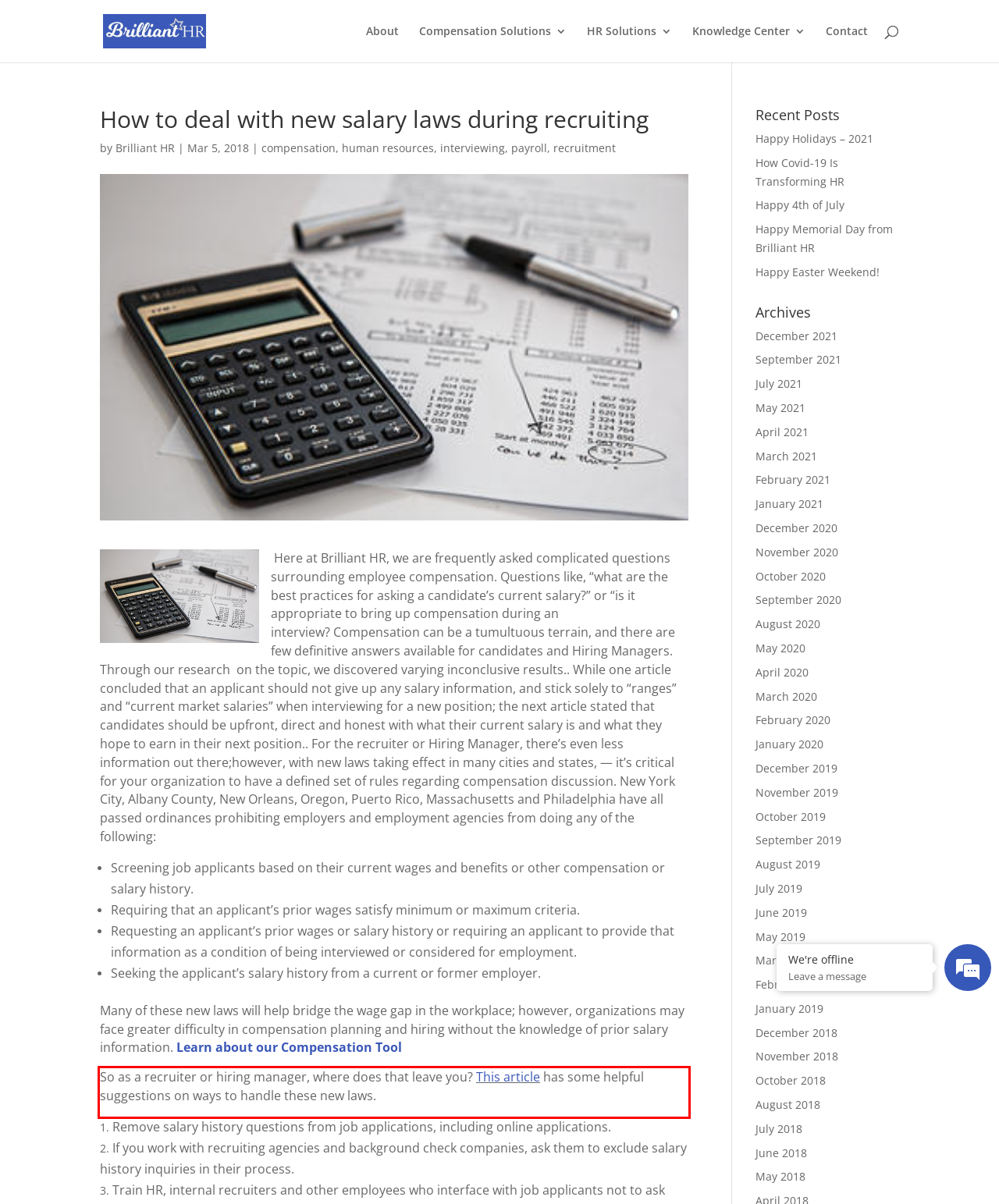Within the screenshot of the webpage, there is a red rectangle. Please recognize and generate the text content inside this red bounding box.

So as a recruiter or hiring manager, where does that leave you? This article has some helpful suggestions on ways to handle these new laws.